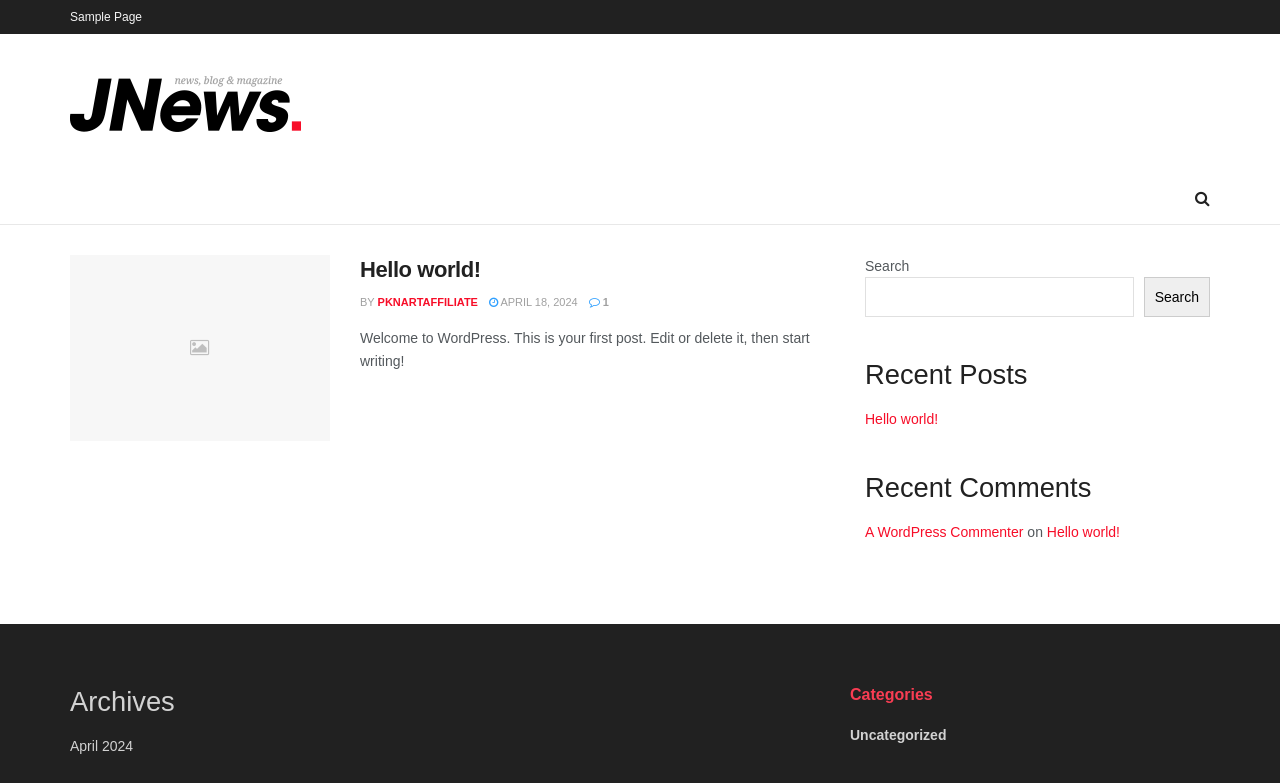What is the purpose of the search box?
Kindly give a detailed and elaborate answer to the question.

The search box is located at the top right of the webpage, with a bounding box coordinate of [0.676, 0.354, 0.886, 0.405]. It has a placeholder text 'Search' and a search button next to it. The purpose of this search box is to allow users to search for content on the website.